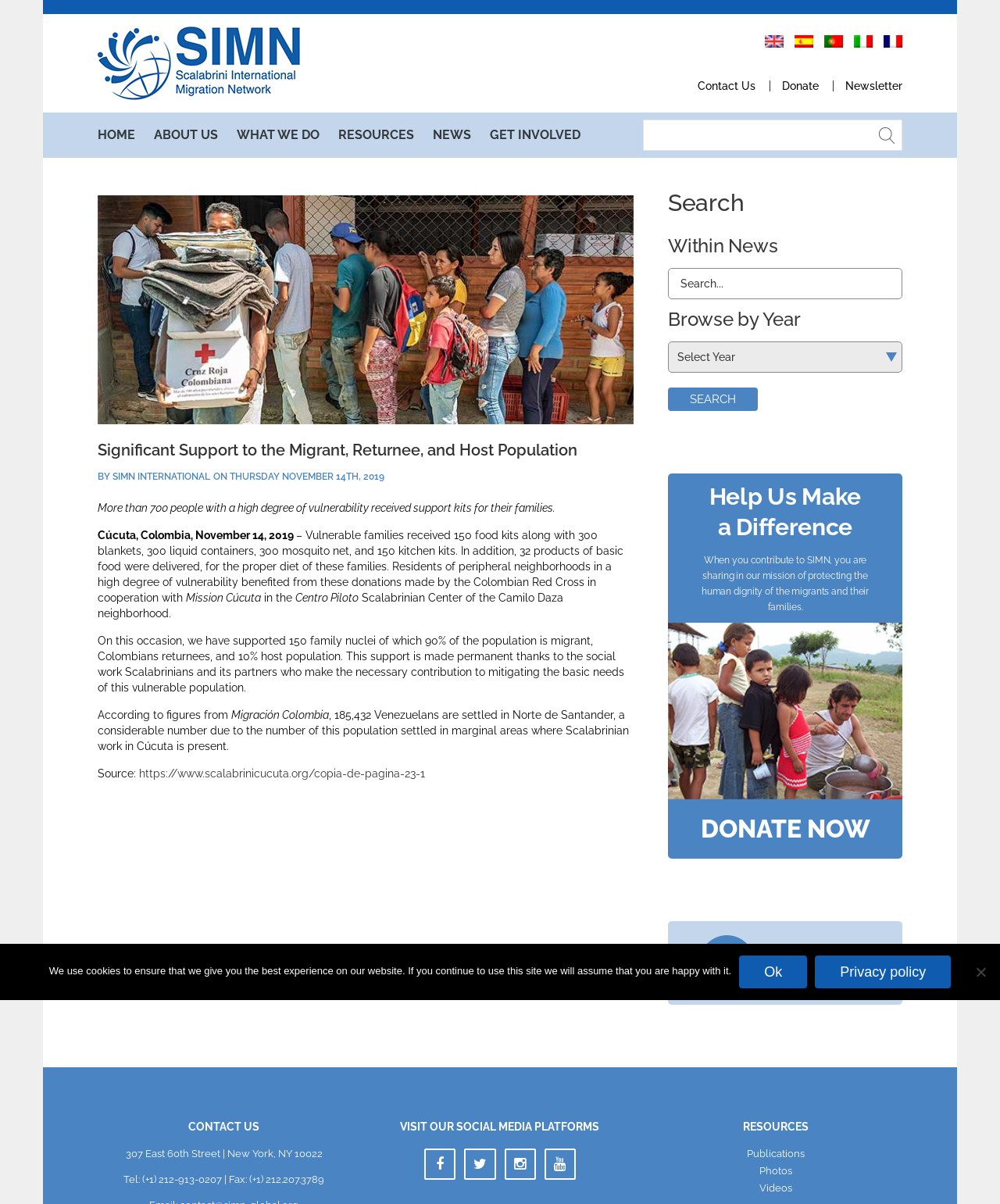Find the bounding box coordinates of the area that needs to be clicked in order to achieve the following instruction: "Search for news". The coordinates should be specified as four float numbers between 0 and 1, i.e., [left, top, right, bottom].

[0.668, 0.223, 0.902, 0.249]